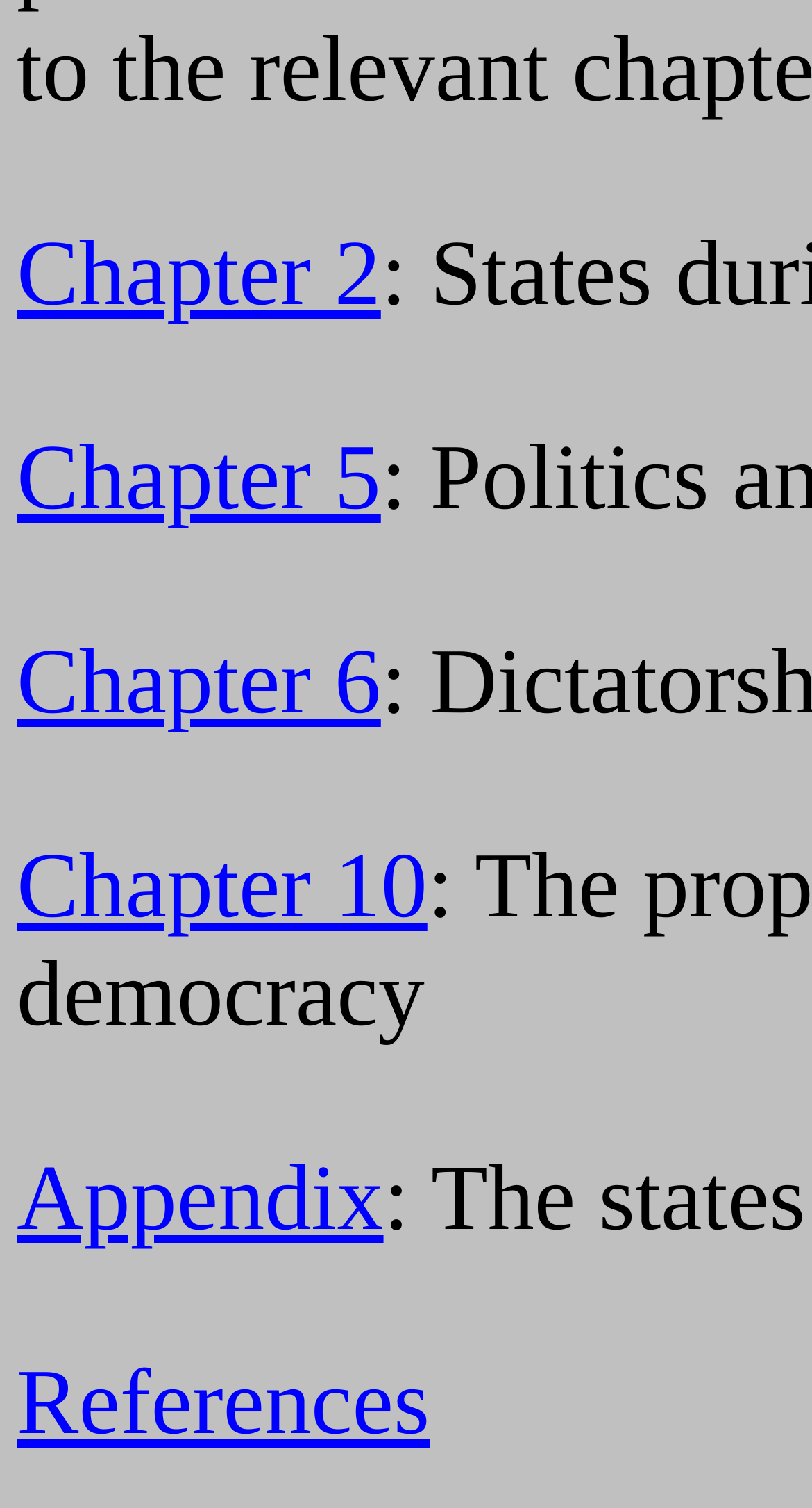Given the element description: "Appendix", predict the bounding box coordinates of this UI element. The coordinates must be four float numbers between 0 and 1, given as [left, top, right, bottom].

[0.021, 0.76, 0.472, 0.829]